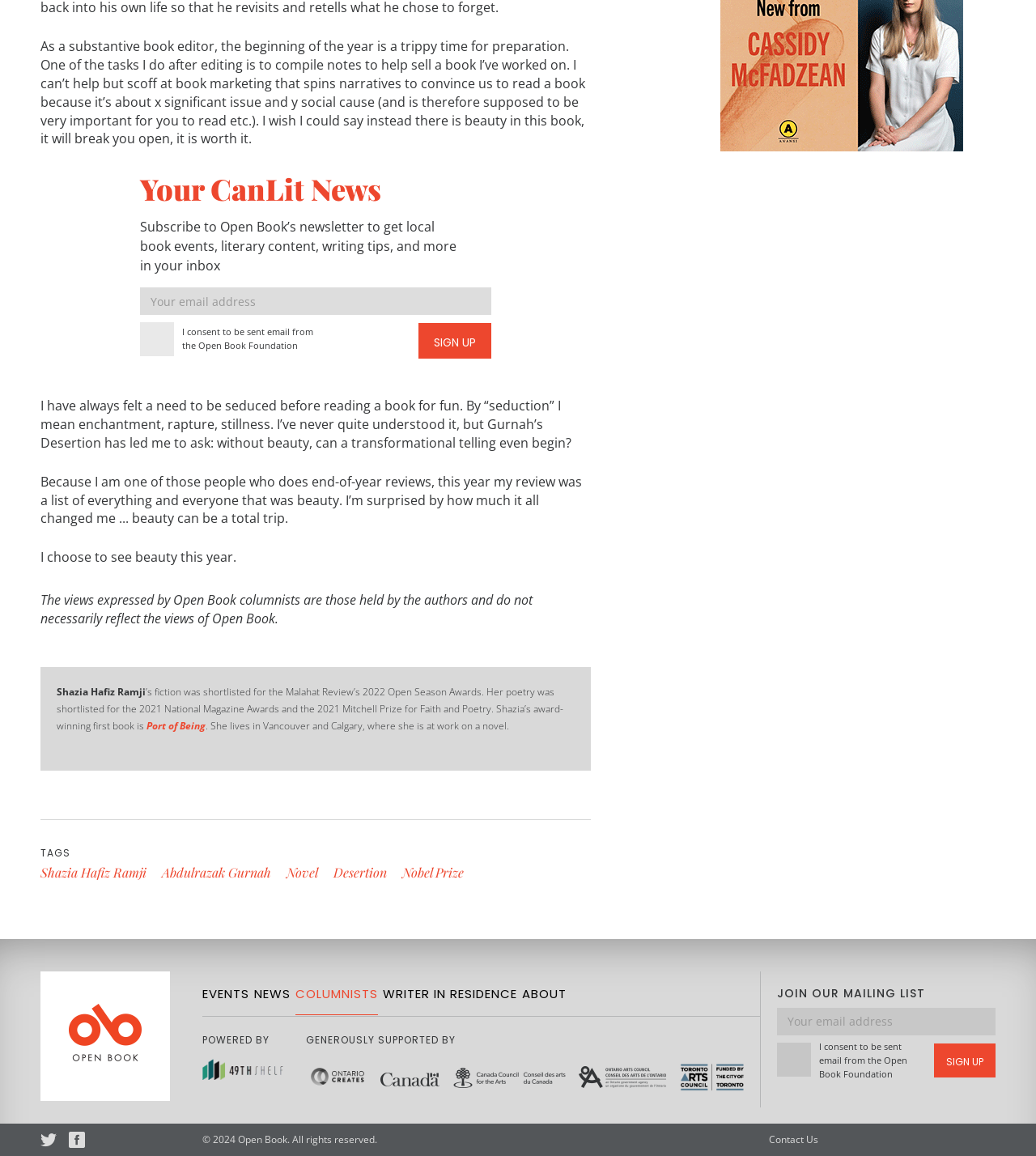Determine the bounding box coordinates for the clickable element to execute this instruction: "Contact Us". Provide the coordinates as four float numbers between 0 and 1, i.e., [left, top, right, bottom].

[0.742, 0.979, 0.79, 0.991]